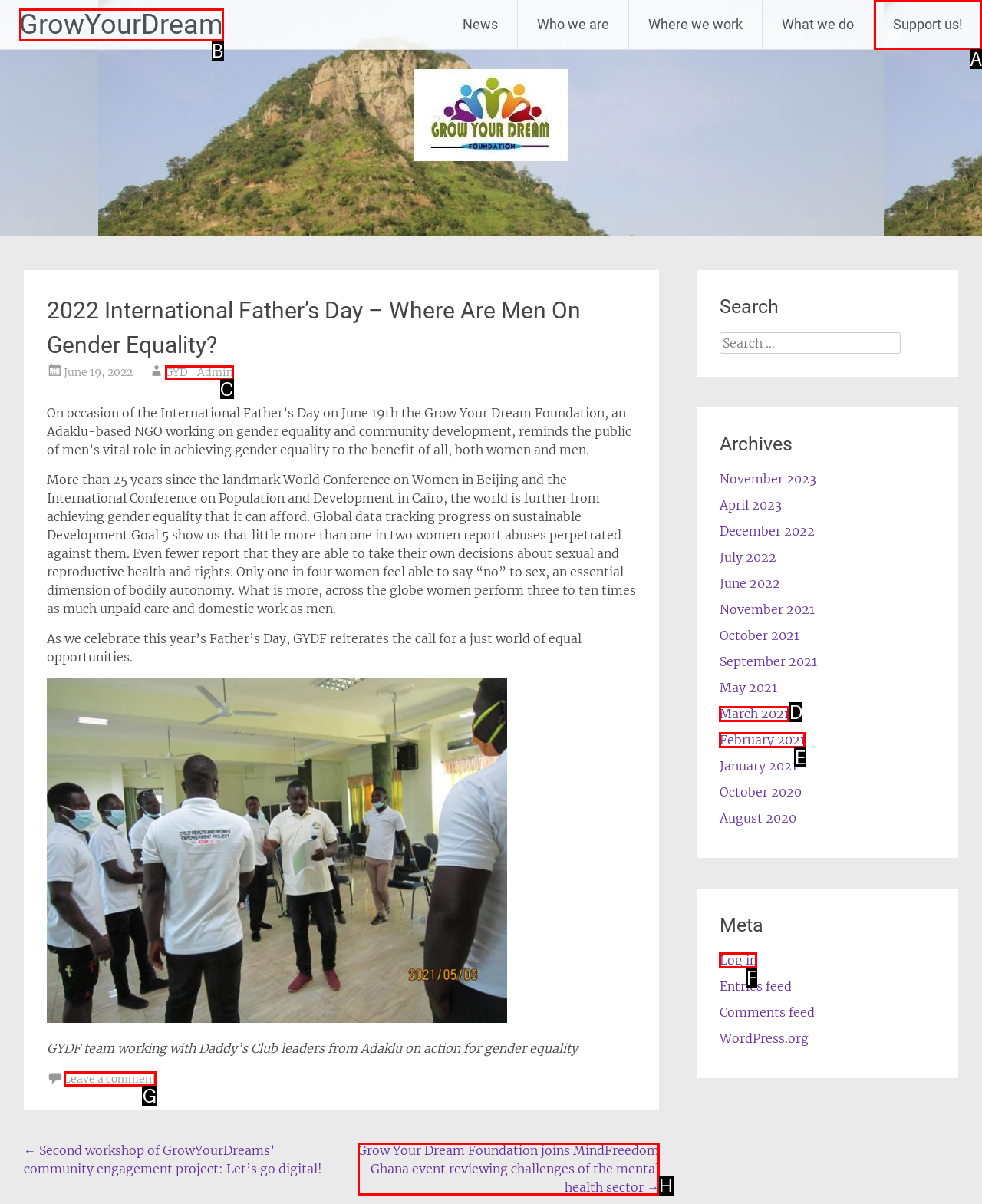Determine the letter of the UI element that will complete the task: Leave a comment
Reply with the corresponding letter.

G